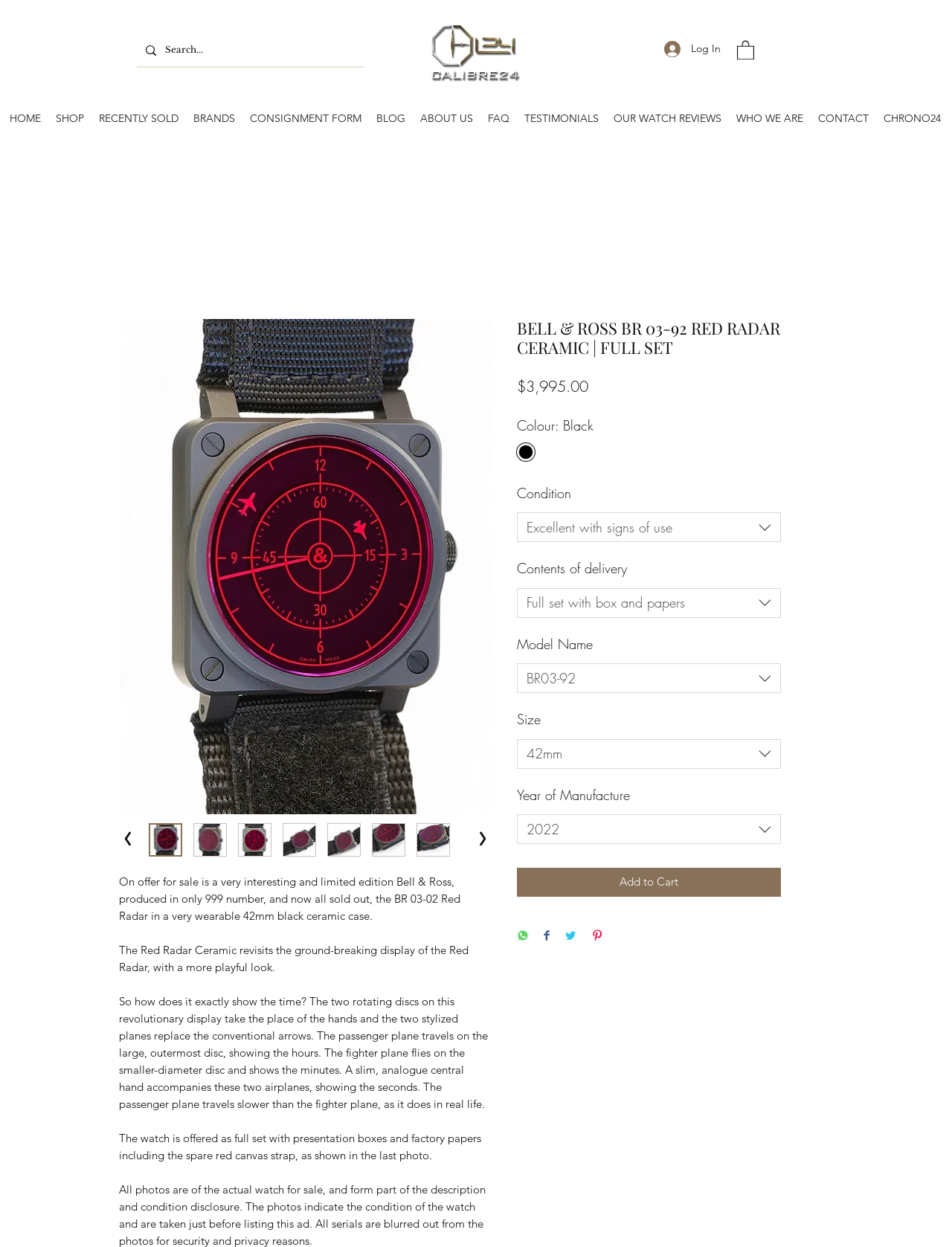Please determine the bounding box coordinates for the element with the description: "Log In".

[0.687, 0.028, 0.757, 0.05]